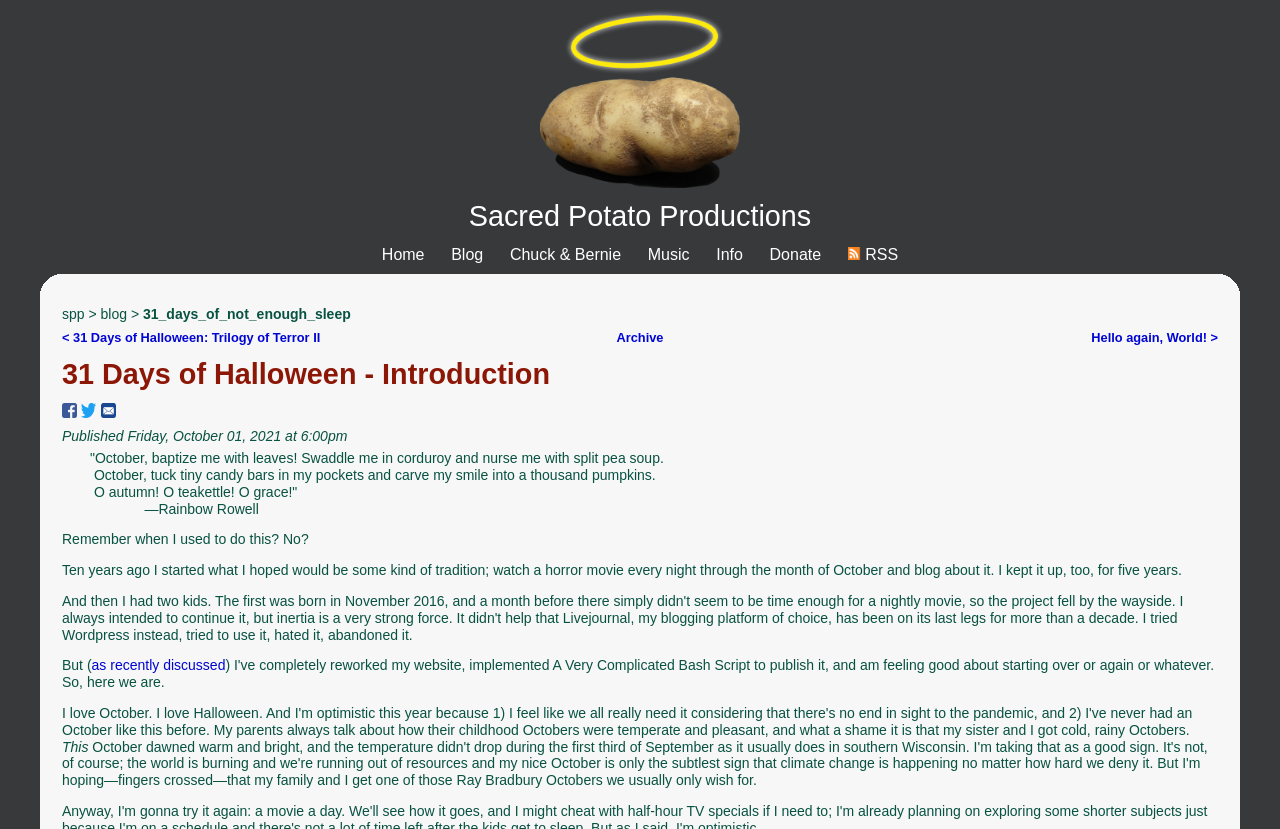Can you find the bounding box coordinates of the area I should click to execute the following instruction: "Read the '31 Days of Halloween - Introduction'"?

[0.048, 0.434, 0.848, 0.469]